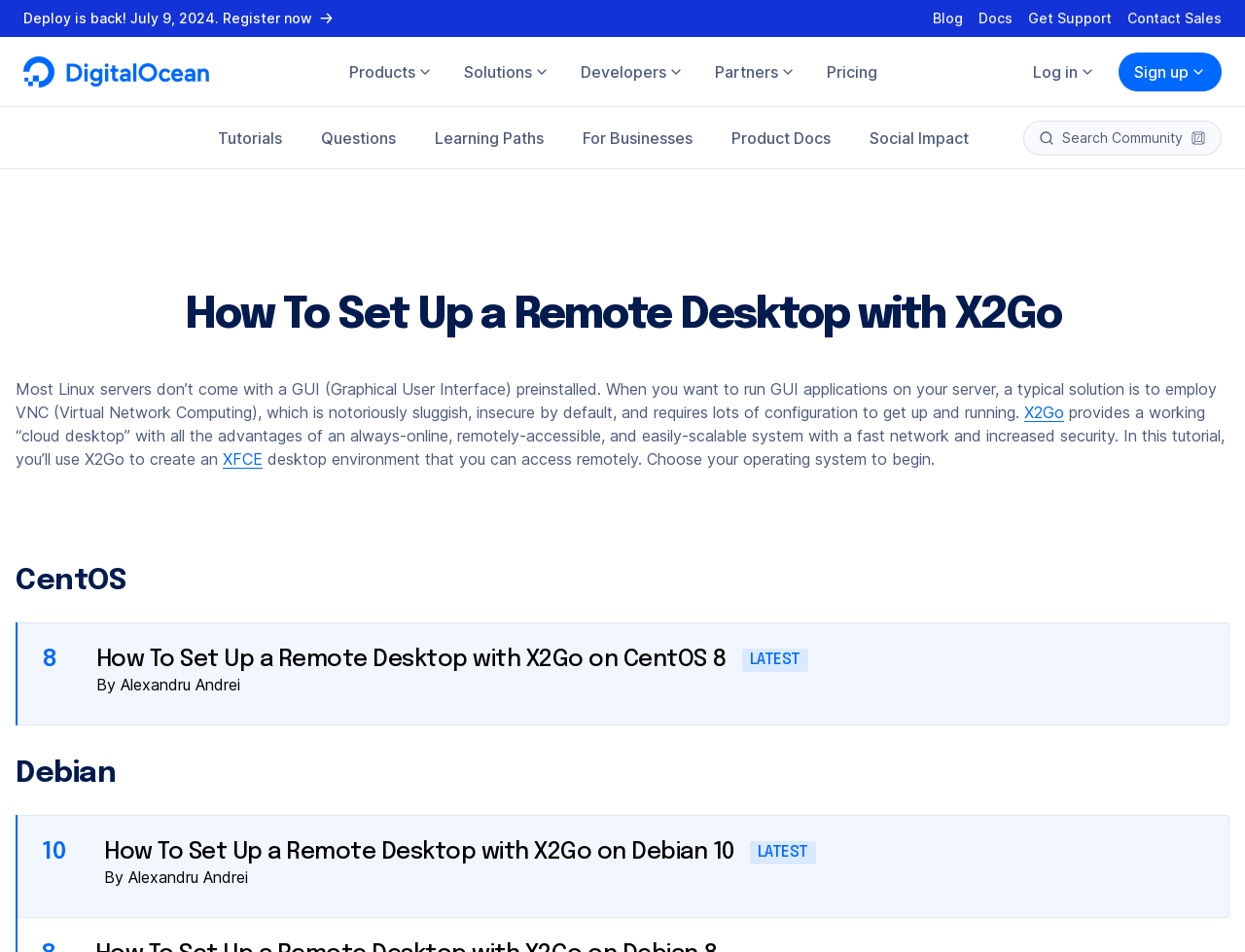Please determine the main heading text of this webpage.

How To Set Up a Remote Desktop with X2Go